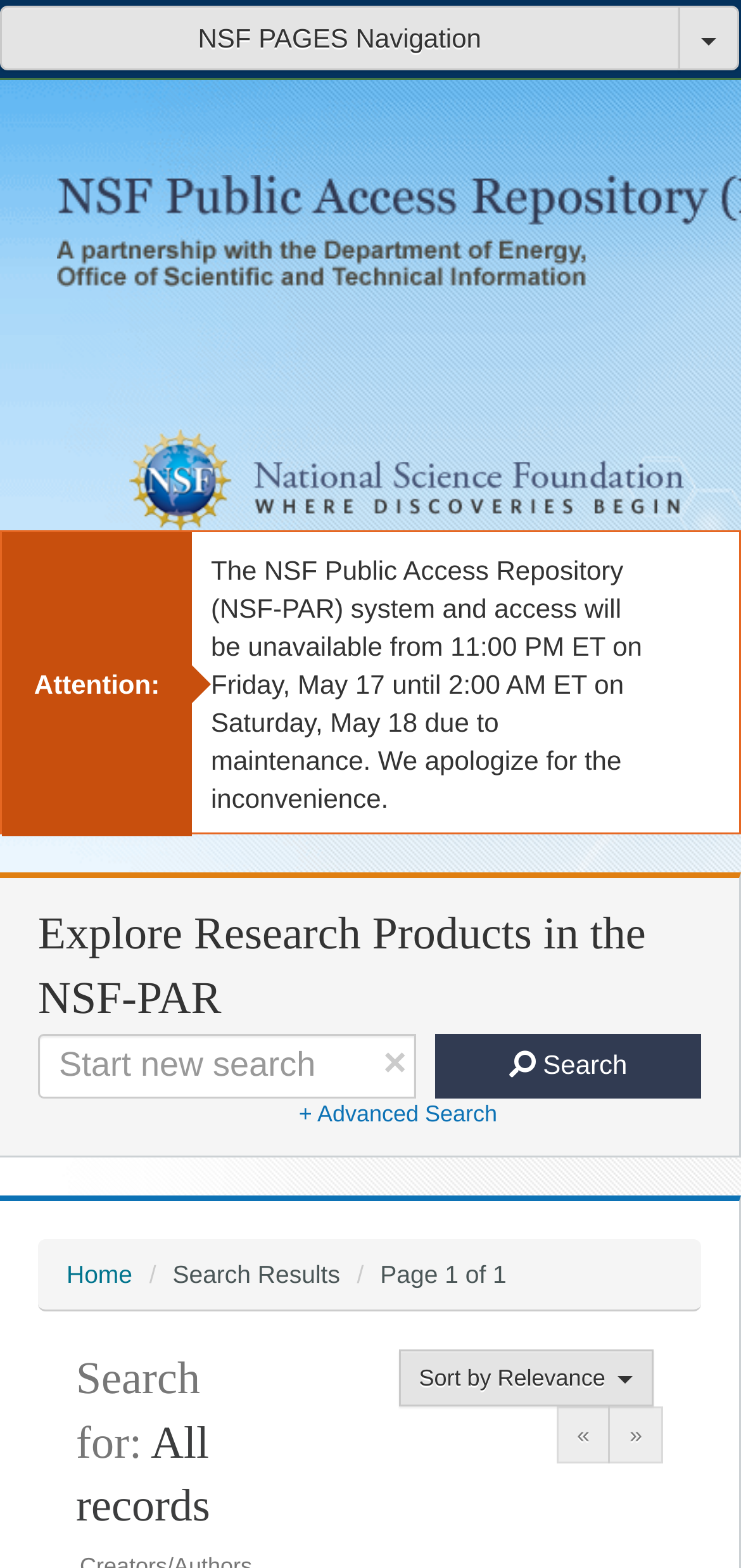Please answer the following question using a single word or phrase: 
How many pages of search results are there?

1